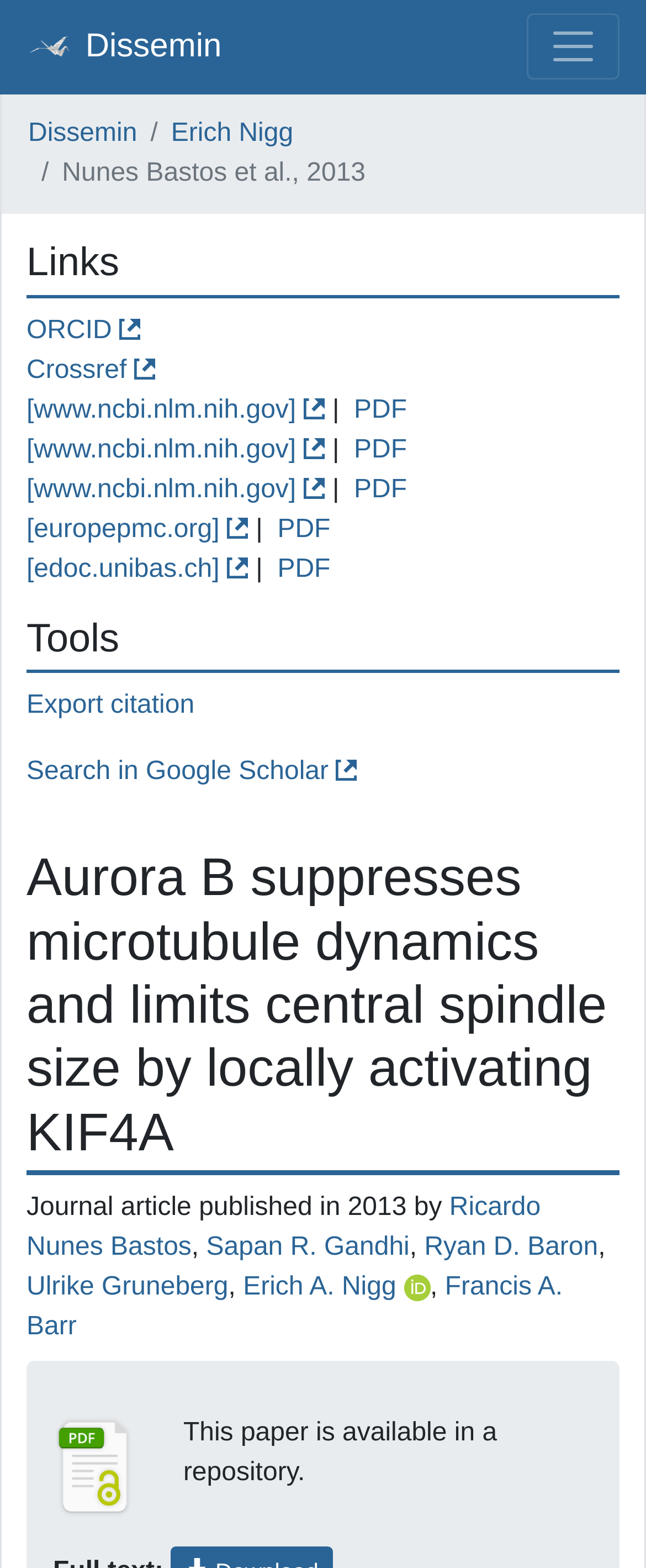Determine the bounding box coordinates of the section I need to click to execute the following instruction: "Toggle navigation". Provide the coordinates as four float numbers between 0 and 1, i.e., [left, top, right, bottom].

[0.815, 0.009, 0.959, 0.051]